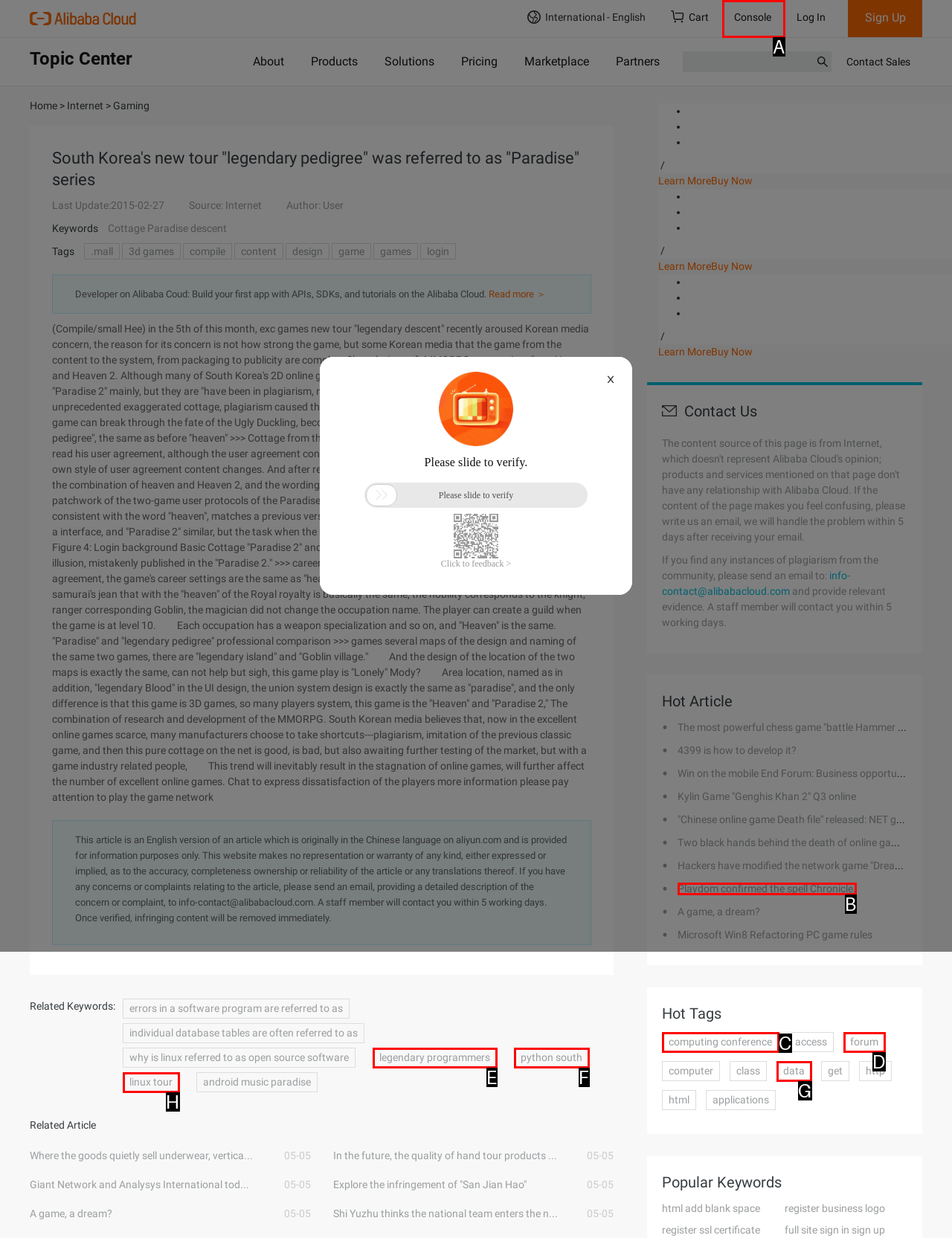Identify the UI element that best fits the description: Playdom confirmed the spell Chronicle.
Respond with the letter representing the correct option.

B